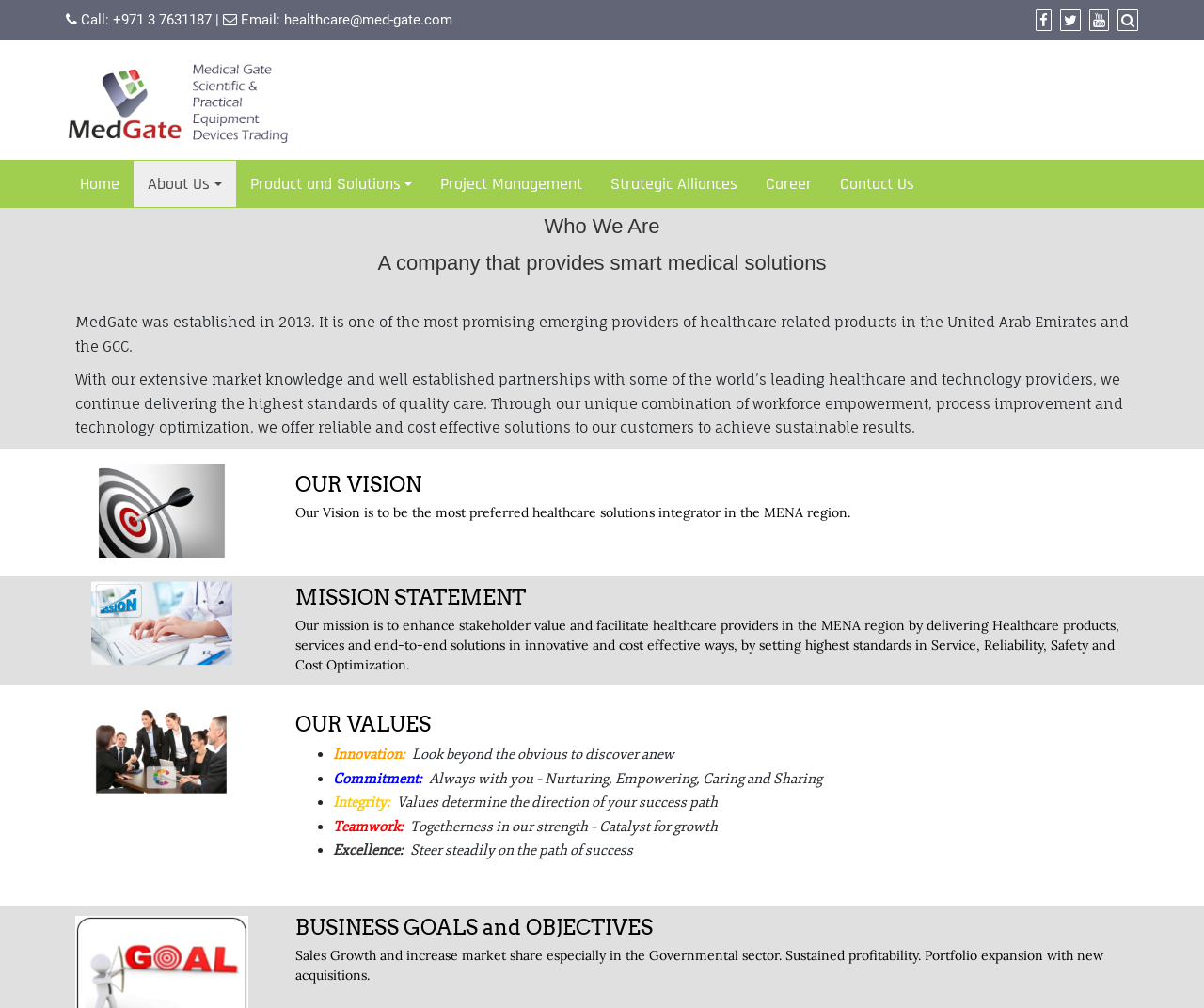What is the mission of Medical Gate?
Look at the image and respond with a one-word or short-phrase answer.

To enhance stakeholder value and facilitate healthcare providers